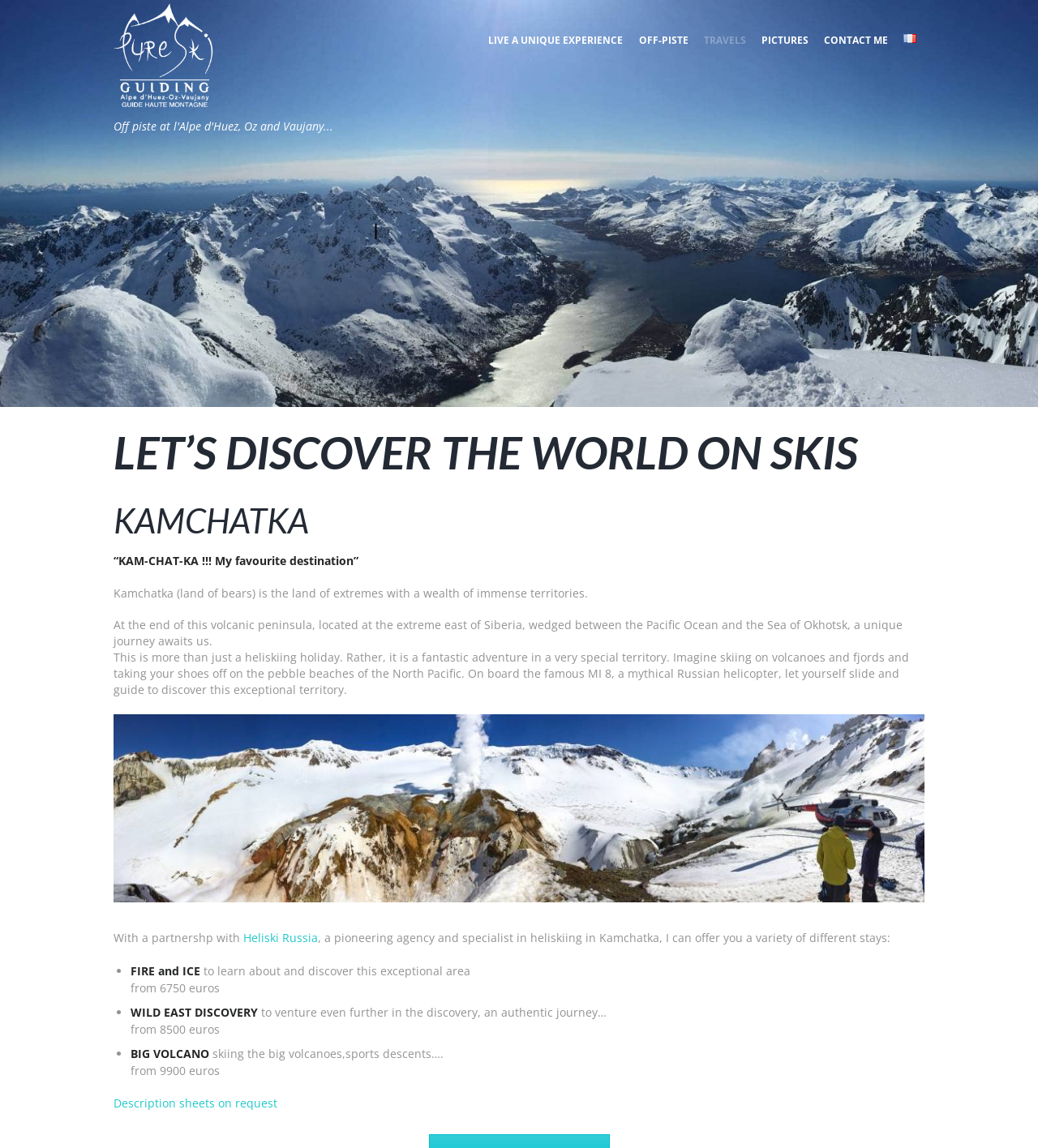Please identify the bounding box coordinates of the clickable element to fulfill the following instruction: "View 'TRAVELS'". The coordinates should be four float numbers between 0 and 1, i.e., [left, top, right, bottom].

[0.671, 0.0, 0.726, 0.068]